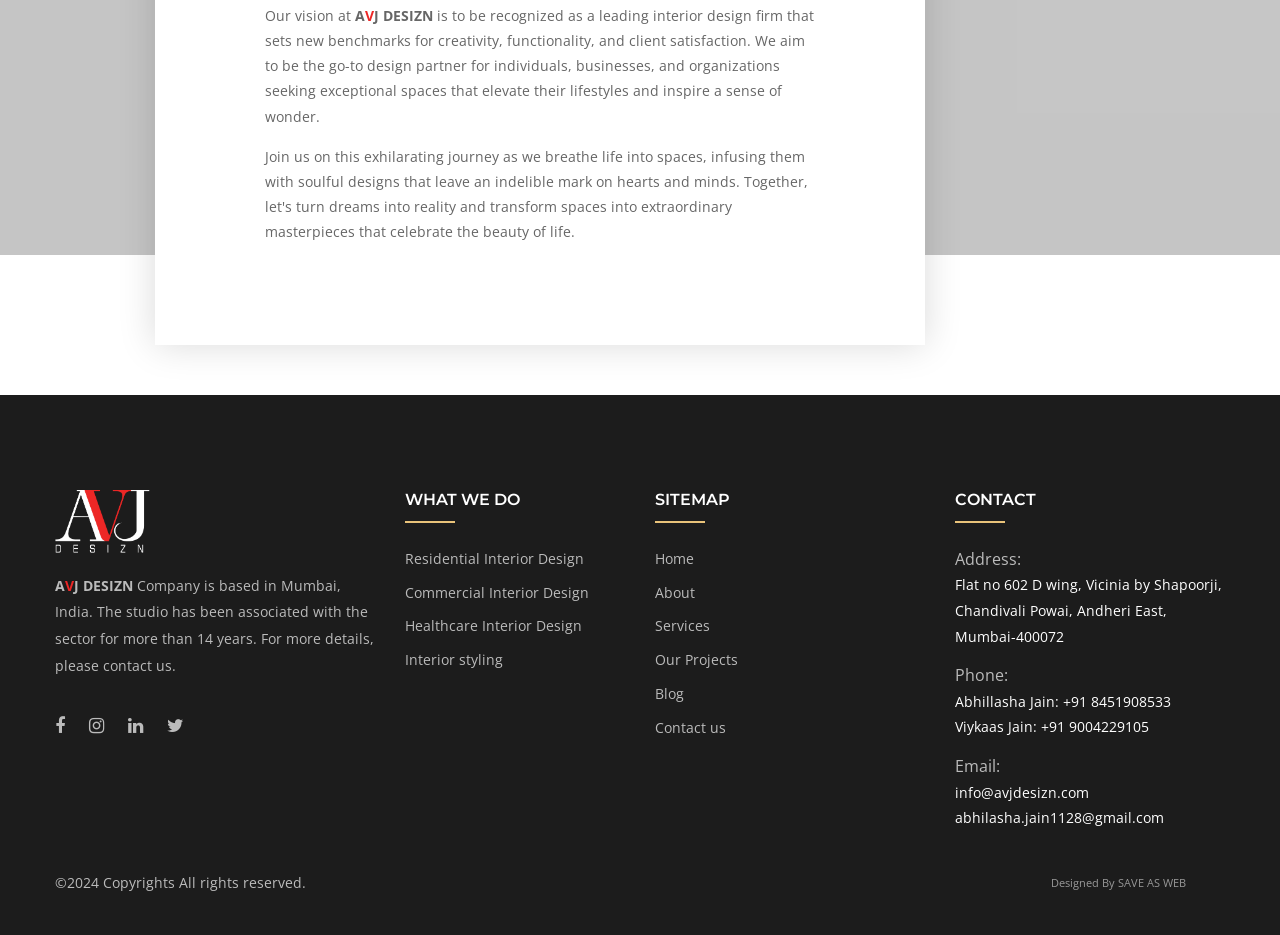What is the address of the company?
Please elaborate on the answer to the question with detailed information.

The address of the company is mentioned in the 'CONTACT' section, which is 'Flat no 602 D wing, Vicinia by Shapoorji, Chandivali Powai, Andheri East, Mumbai-400072'.